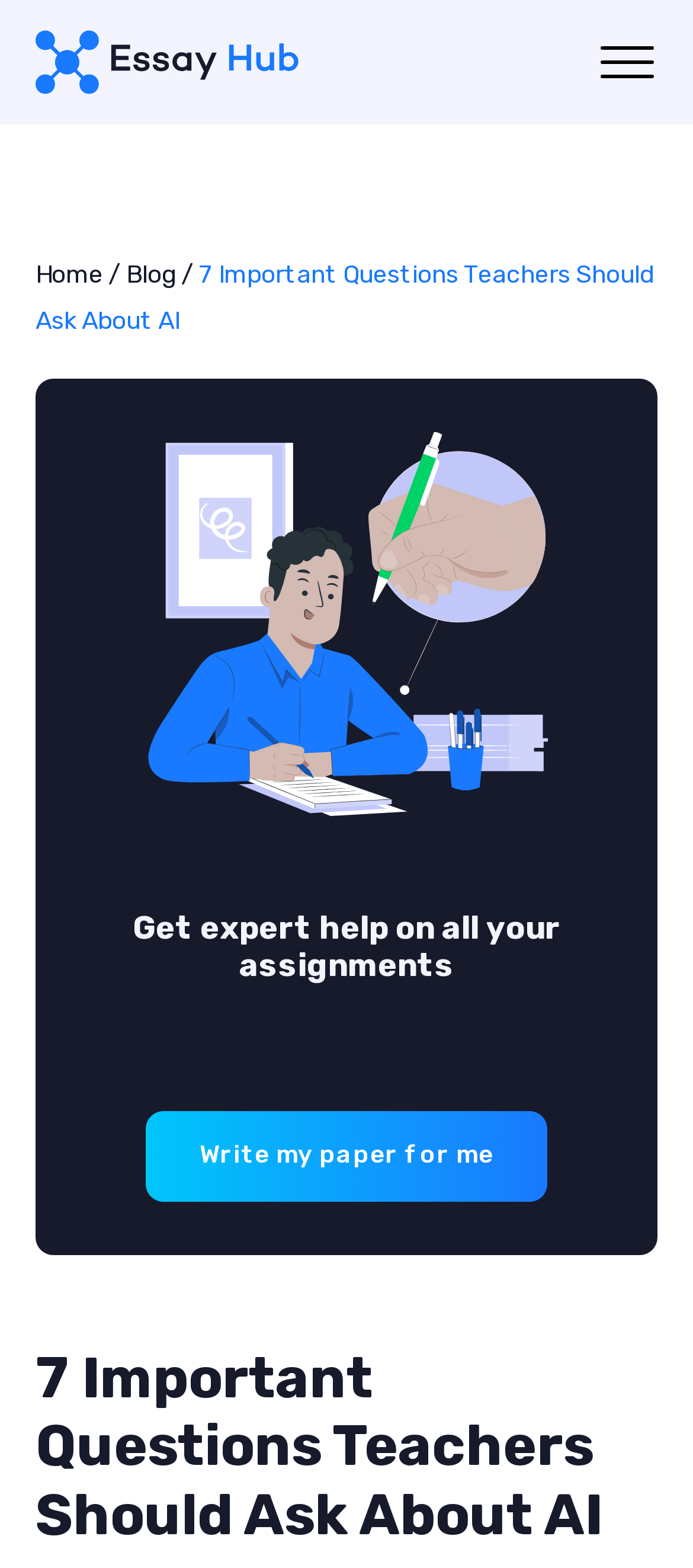What is the navigation menu?
Using the details shown in the screenshot, provide a comprehensive answer to the question.

I identified the navigation menu by examining the links 'Home' and 'Blog', which are positioned at the top of the webpage and appear to be navigation options.